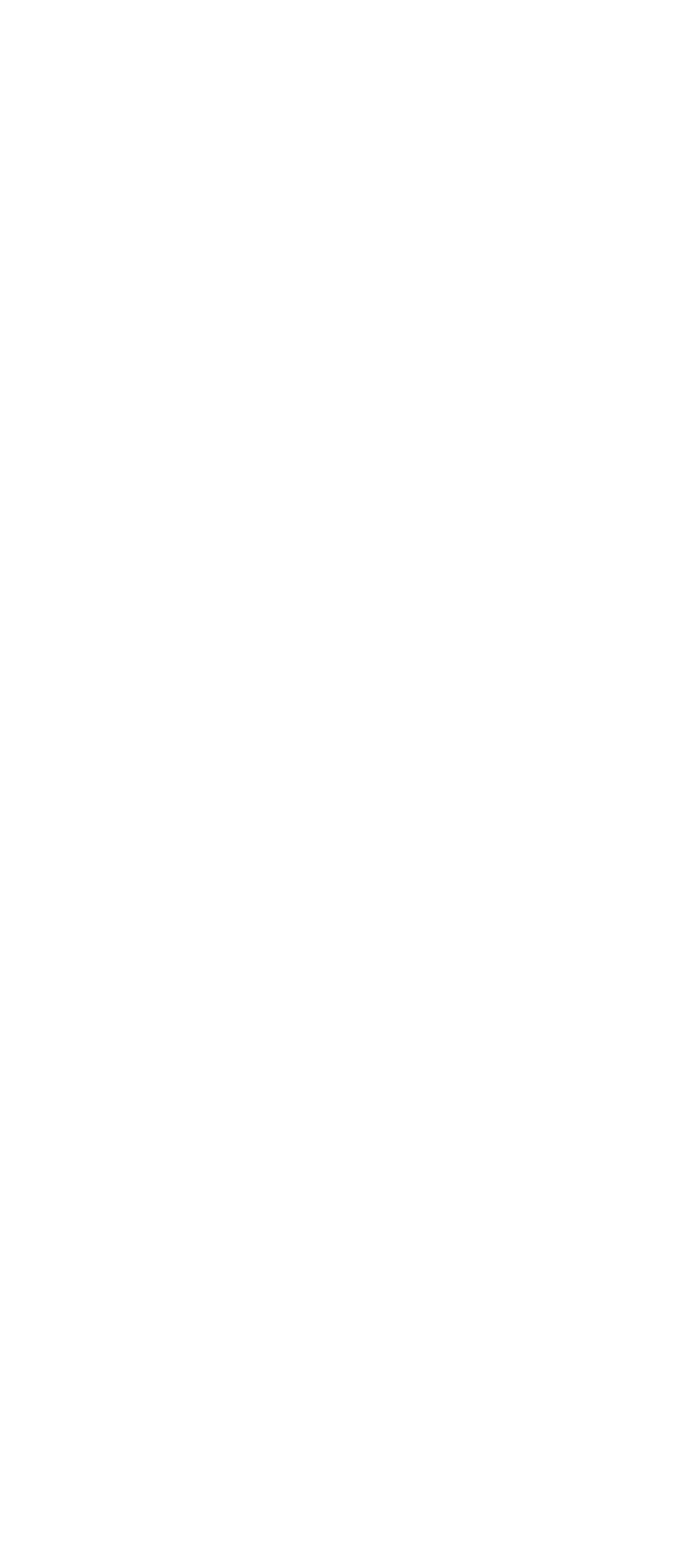Please locate the bounding box coordinates of the element that needs to be clicked to achieve the following instruction: "Click send message". The coordinates should be four float numbers between 0 and 1, i.e., [left, top, right, bottom].

[0.405, 0.319, 0.9, 0.363]